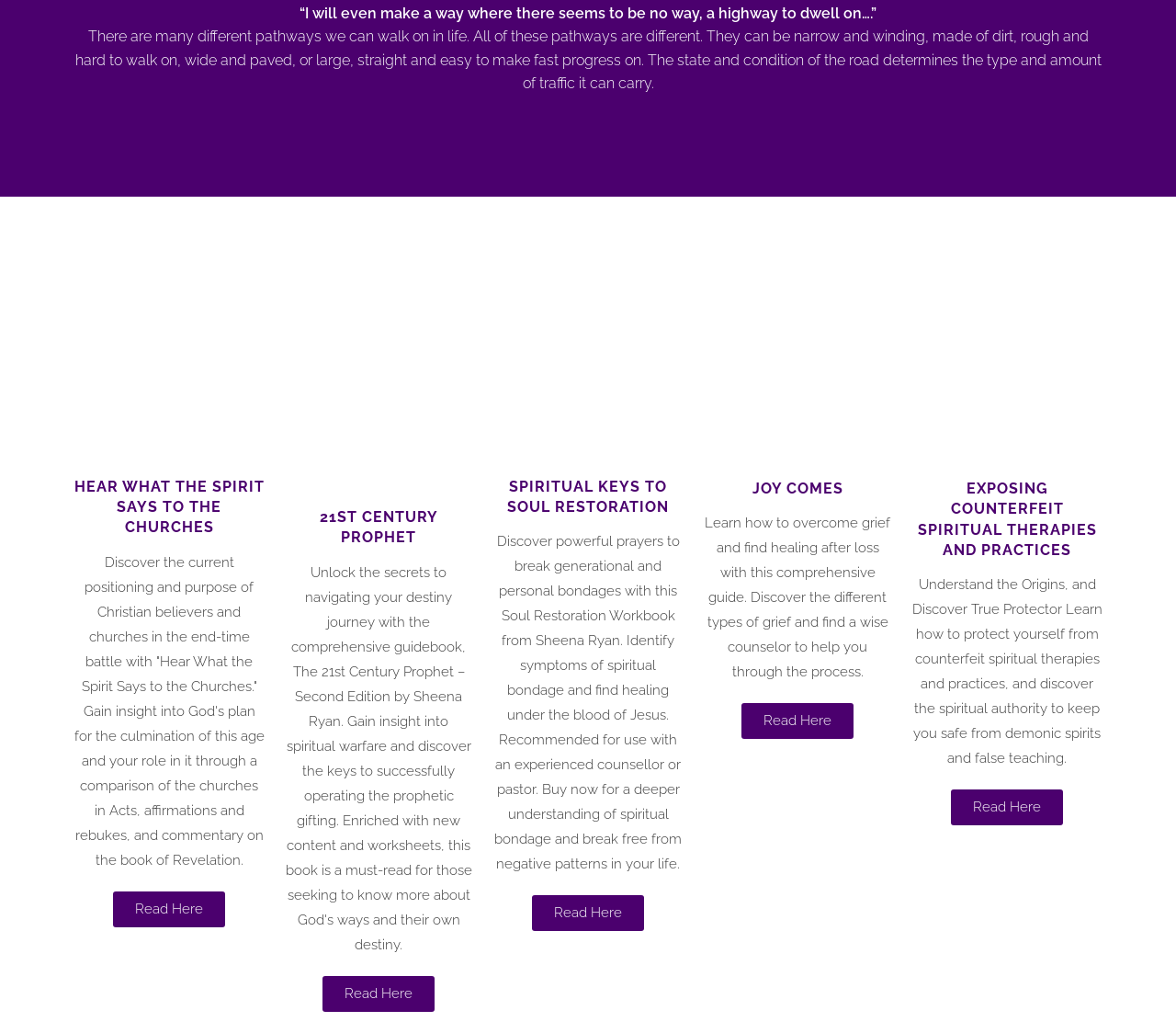Determine the bounding box coordinates of the region that needs to be clicked to achieve the task: "explore diagnostic tool".

None